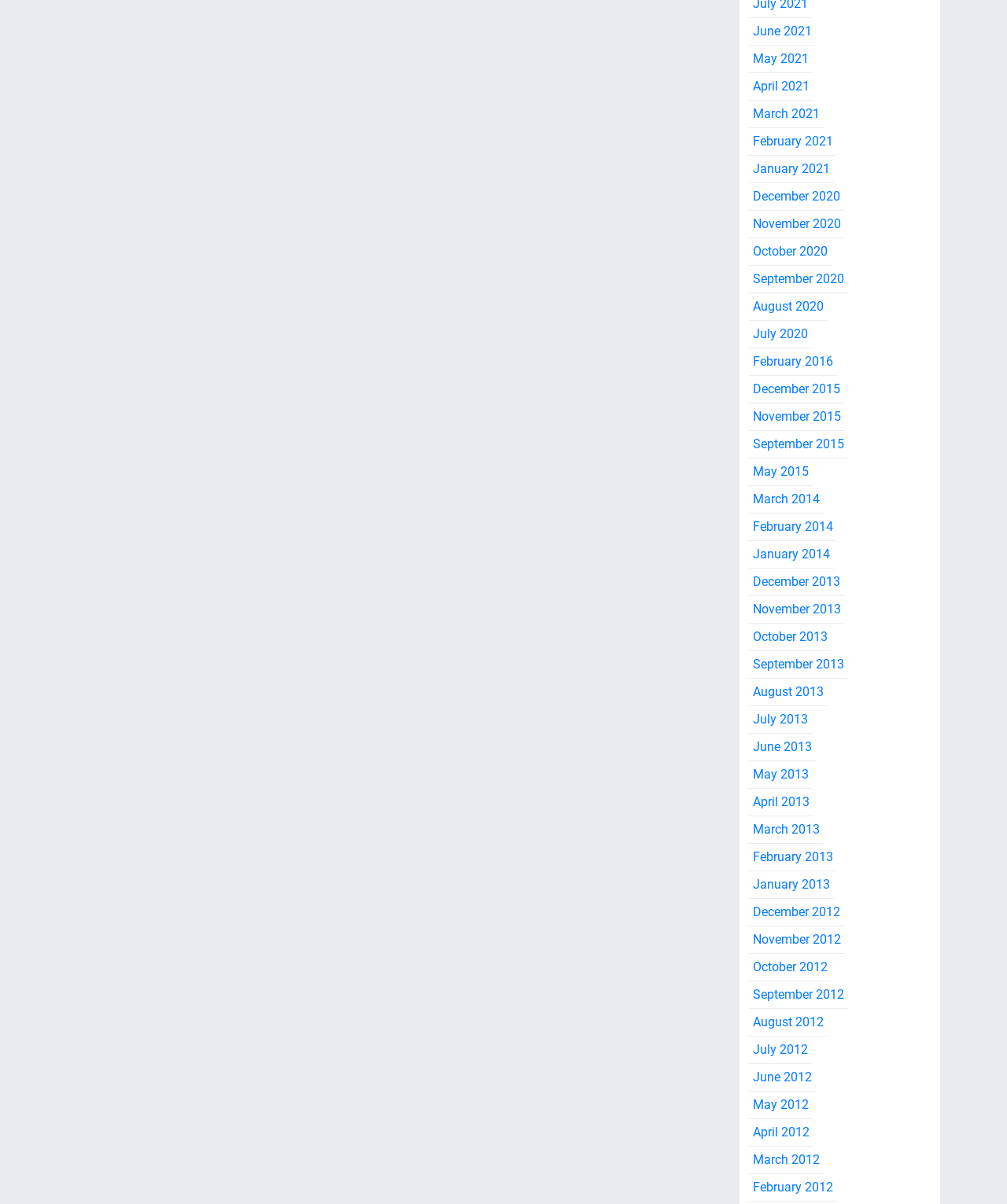What is the earliest month listed?
From the details in the image, answer the question comprehensively.

By examining the list of links, I can see that the earliest month listed is February 2012, which is the last link in the list.